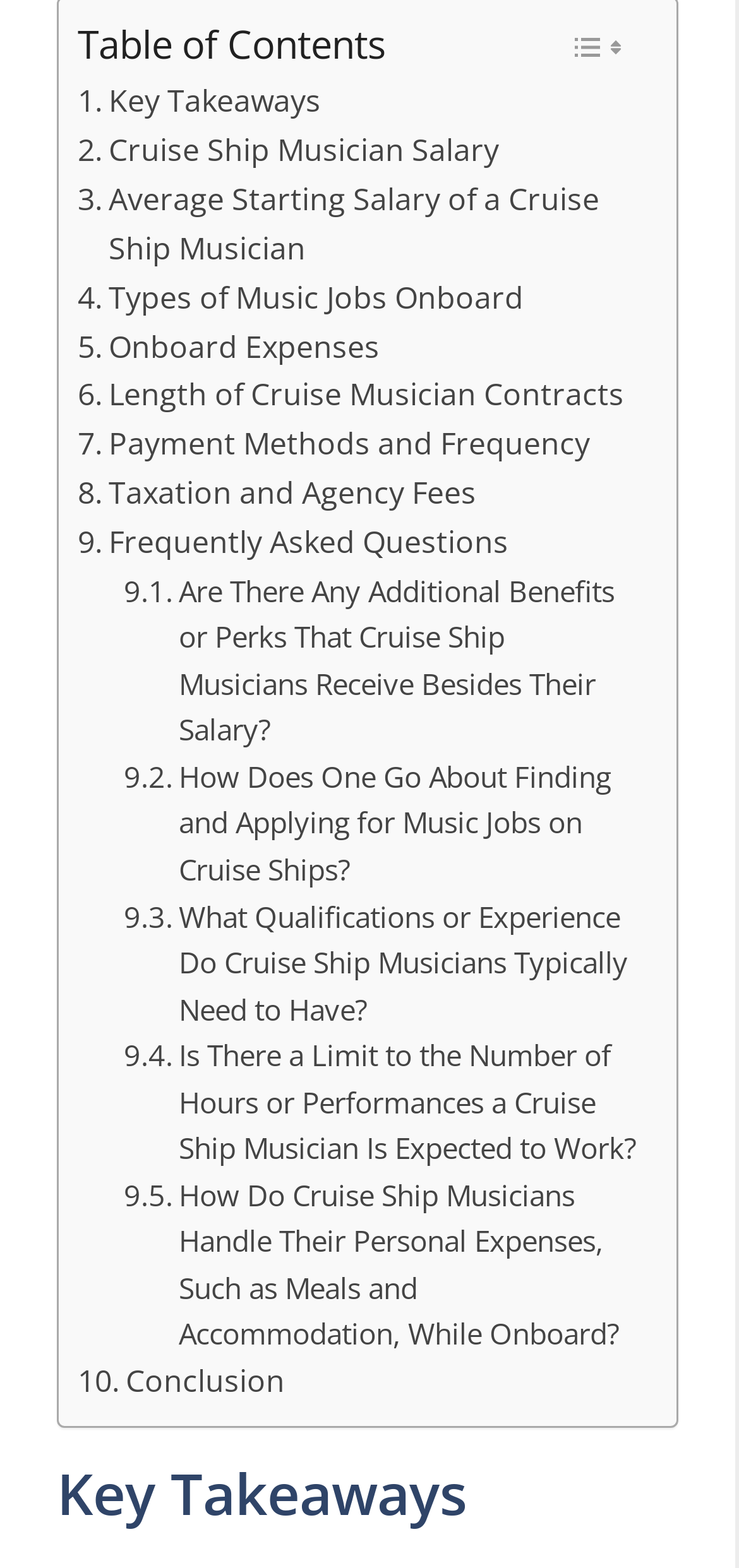Identify the bounding box coordinates for the region to click in order to carry out this instruction: "Toggle Table of Content". Provide the coordinates using four float numbers between 0 and 1, formatted as [left, top, right, bottom].

[0.749, 0.011, 0.864, 0.05]